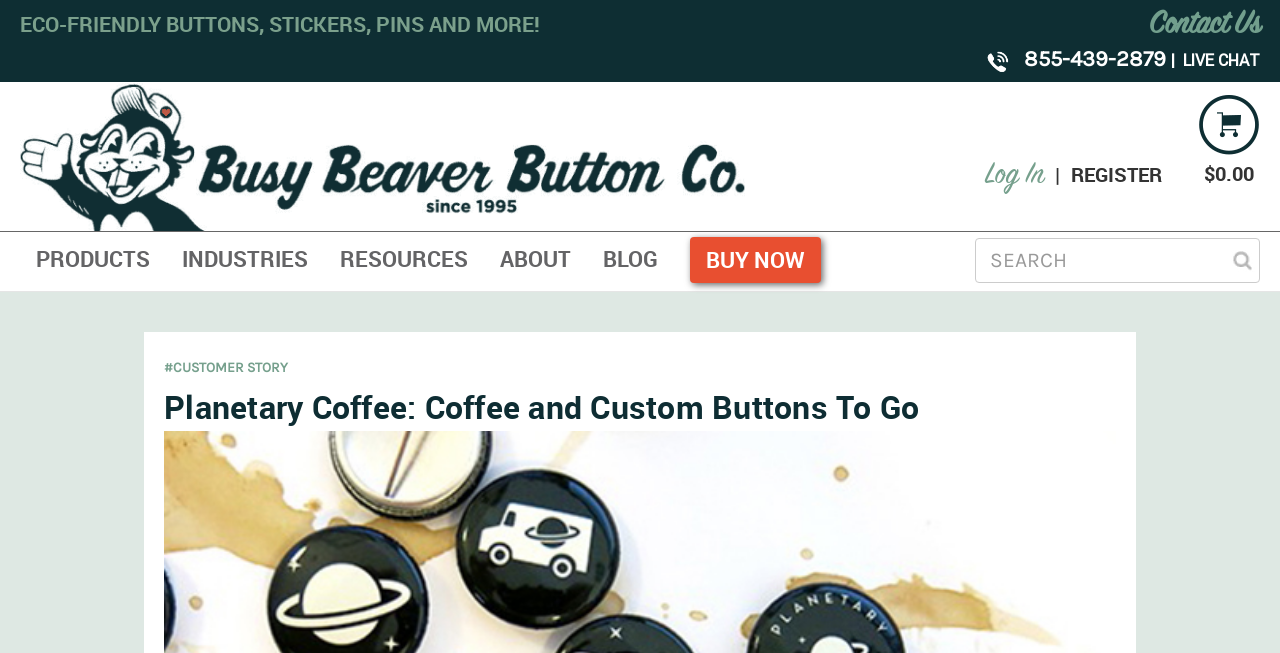What is the phone number to contact Planetary Coffee?
Look at the image and answer with only one word or phrase.

855-439-2879